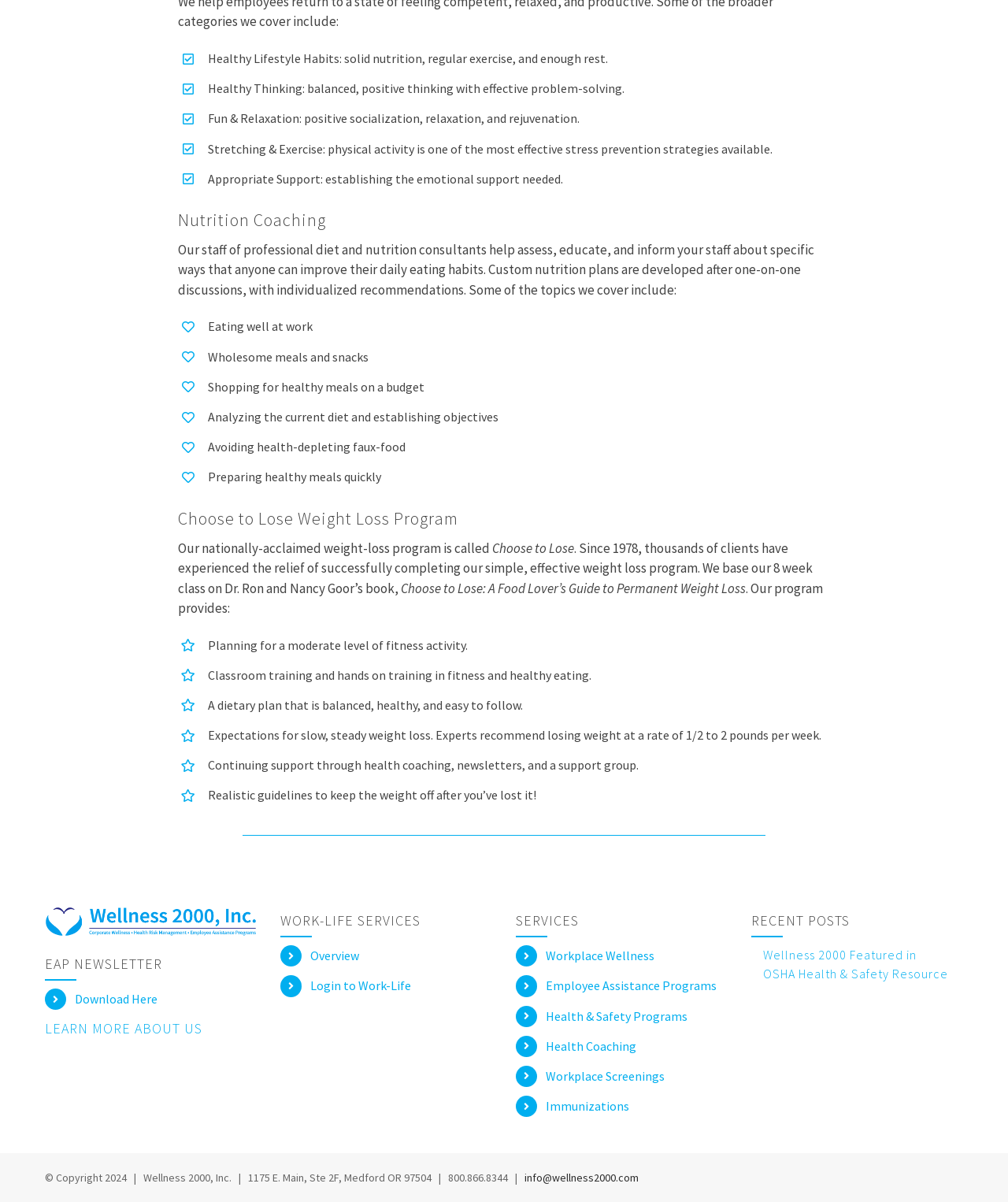Locate the bounding box coordinates of the element's region that should be clicked to carry out the following instruction: "Click on the link to view more information about the Community-Discuss mailing list". The coordinates need to be four float numbers between 0 and 1, i.e., [left, top, right, bottom].

None